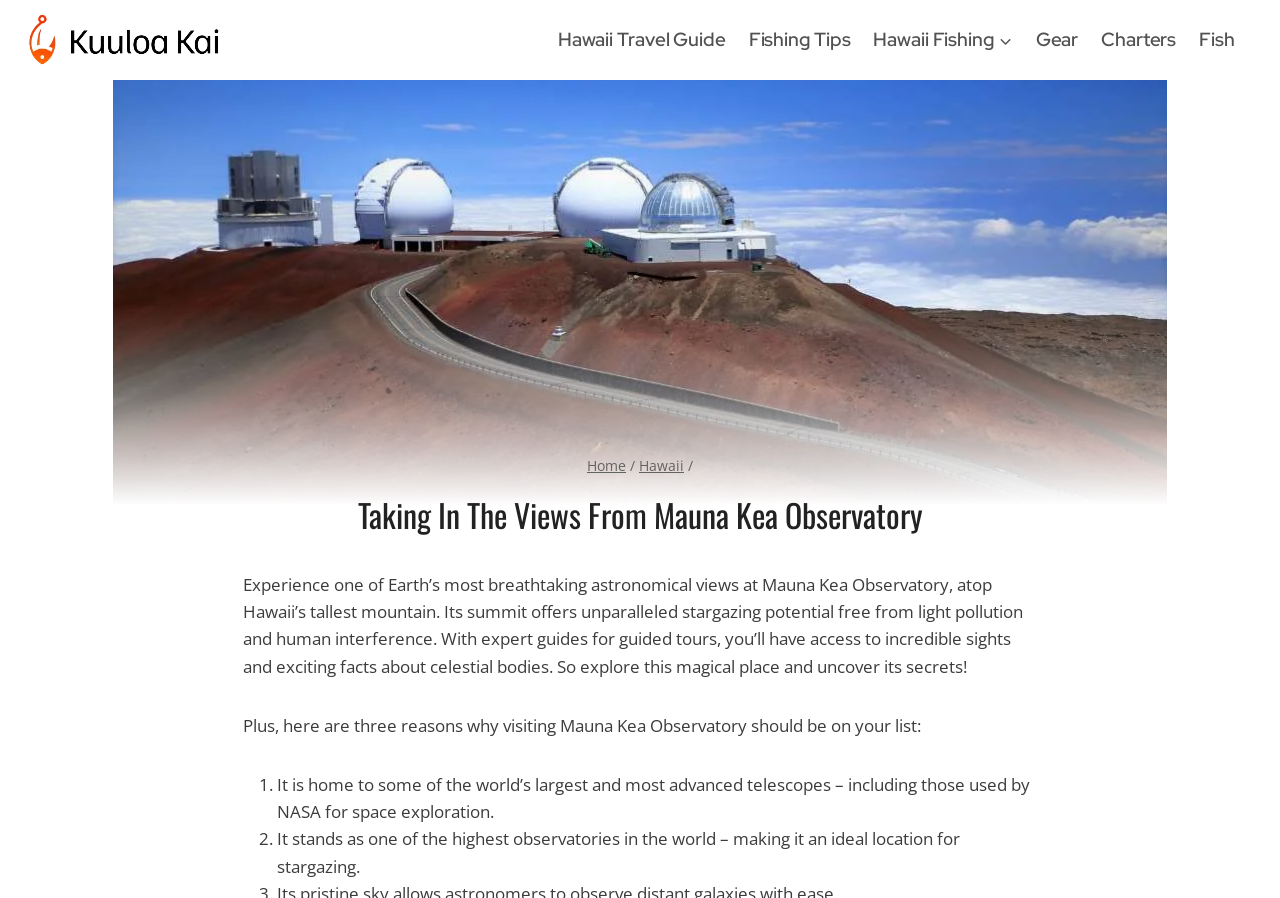Please identify the coordinates of the bounding box that should be clicked to fulfill this instruction: "Click on Kuuloa Kai link".

[0.019, 0.0, 0.175, 0.089]